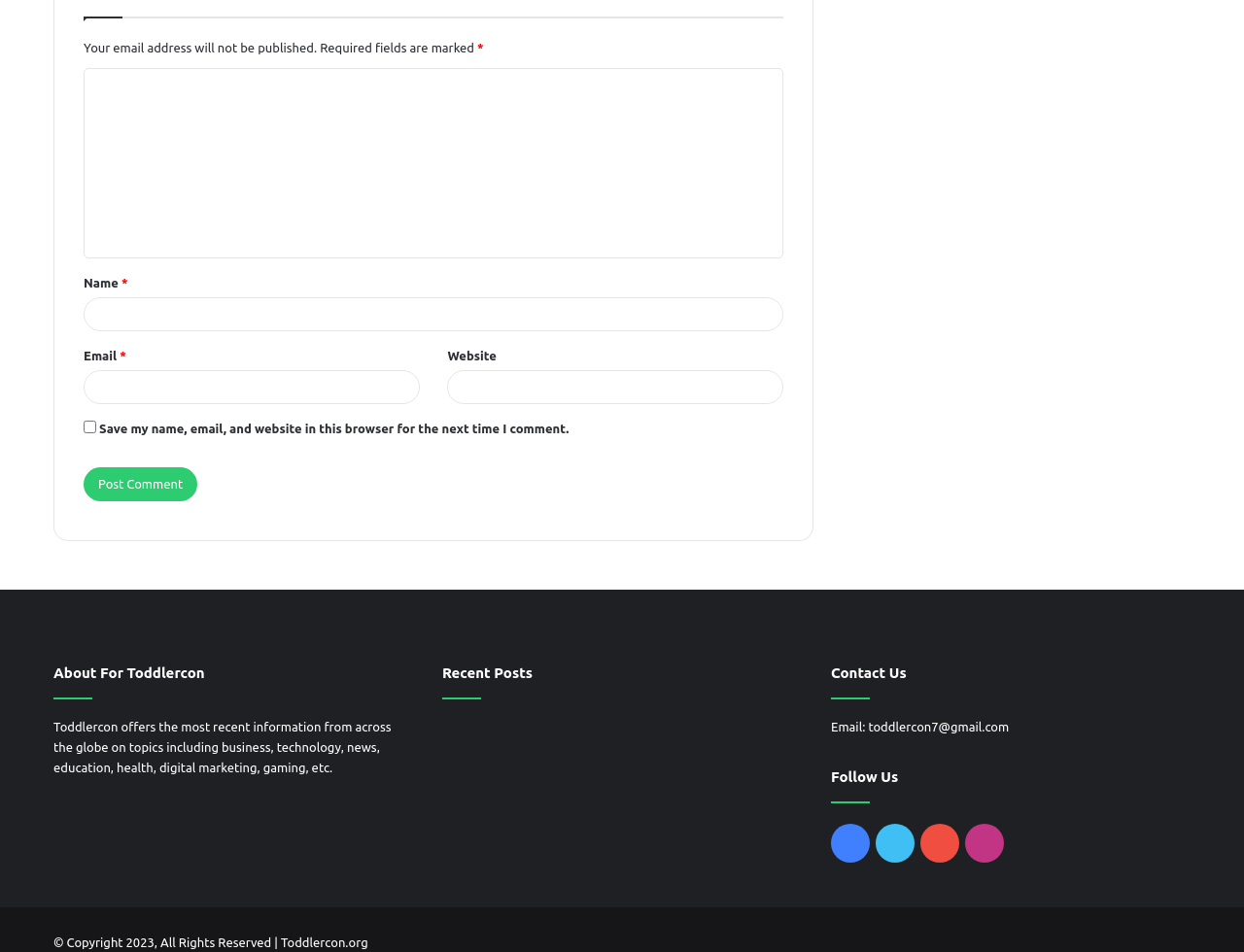Please provide the bounding box coordinates for the element that needs to be clicked to perform the instruction: "Click the Post Comment button". The coordinates must consist of four float numbers between 0 and 1, formatted as [left, top, right, bottom].

[0.067, 0.491, 0.159, 0.527]